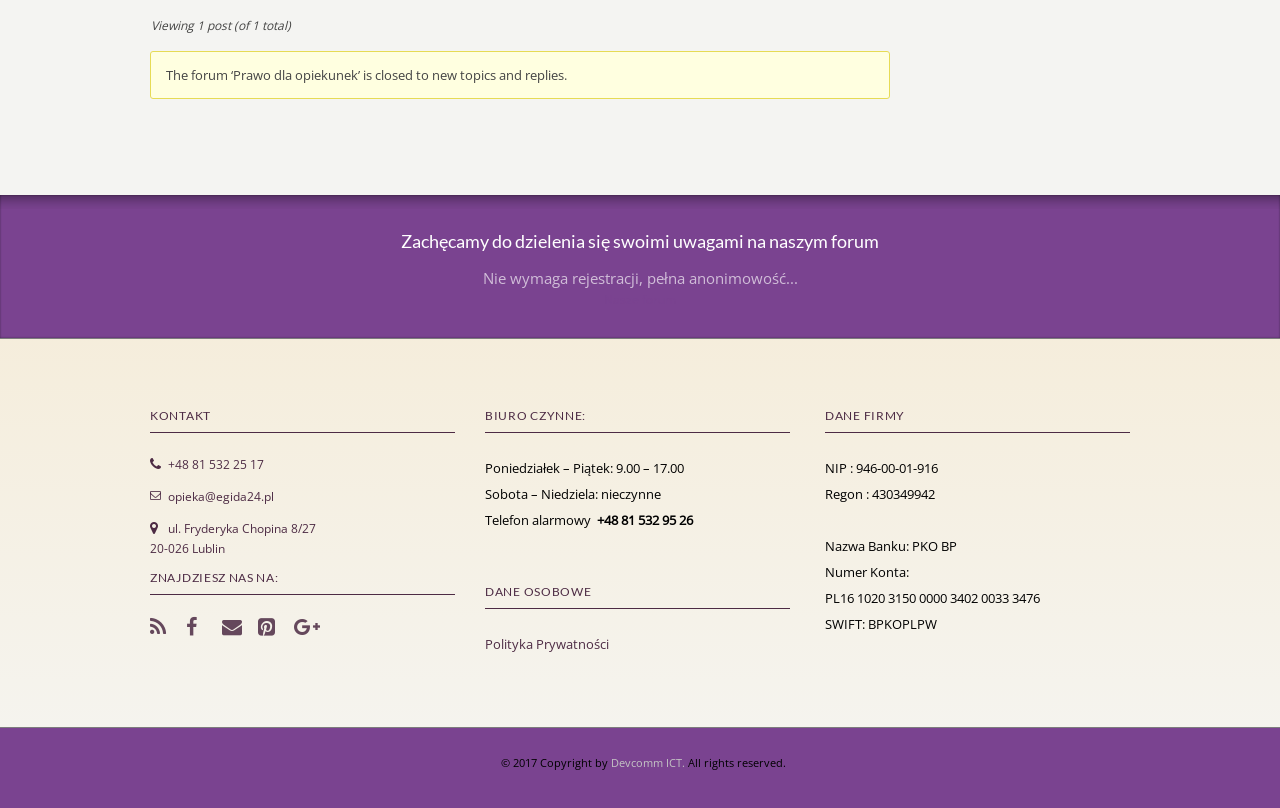Locate the bounding box coordinates of the element I should click to achieve the following instruction: "View the forum".

[0.472, 0.361, 0.528, 0.382]